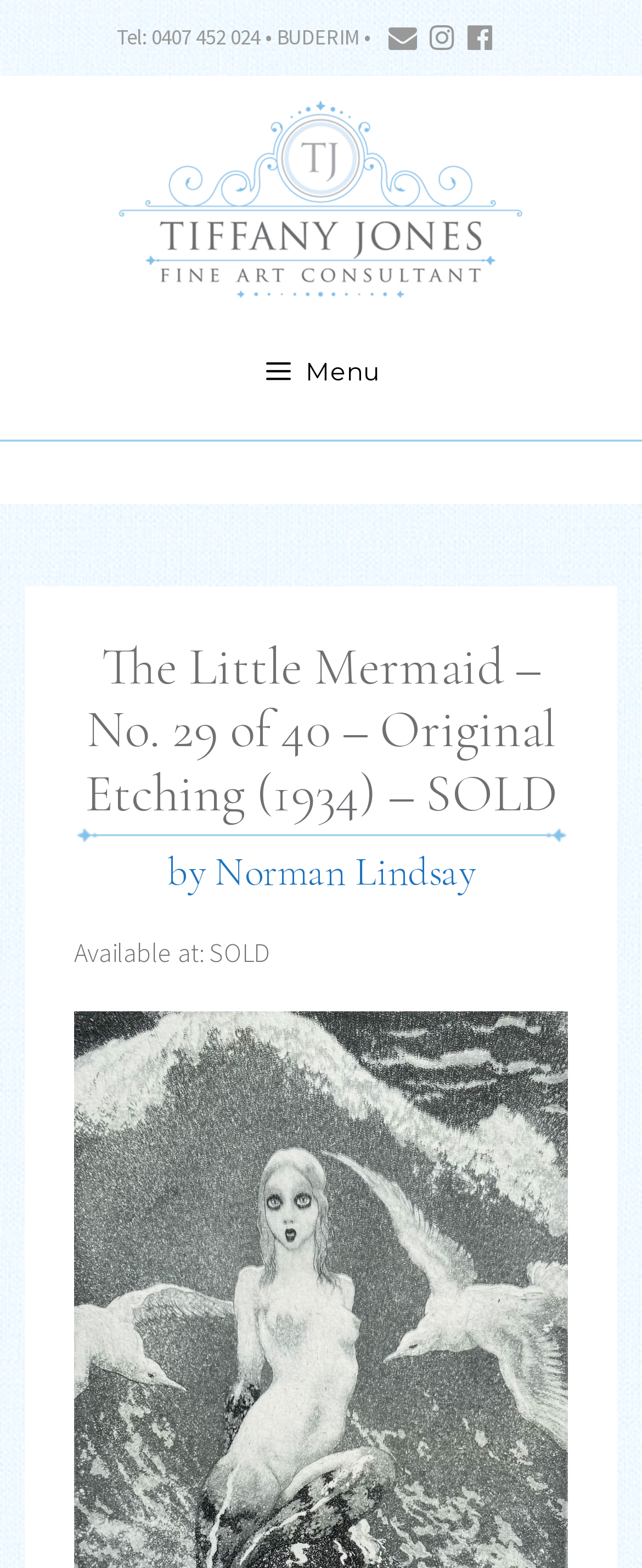What is the status of the artwork 'The Little Mermaid'?
Please provide a single word or phrase as your answer based on the screenshot.

SOLD